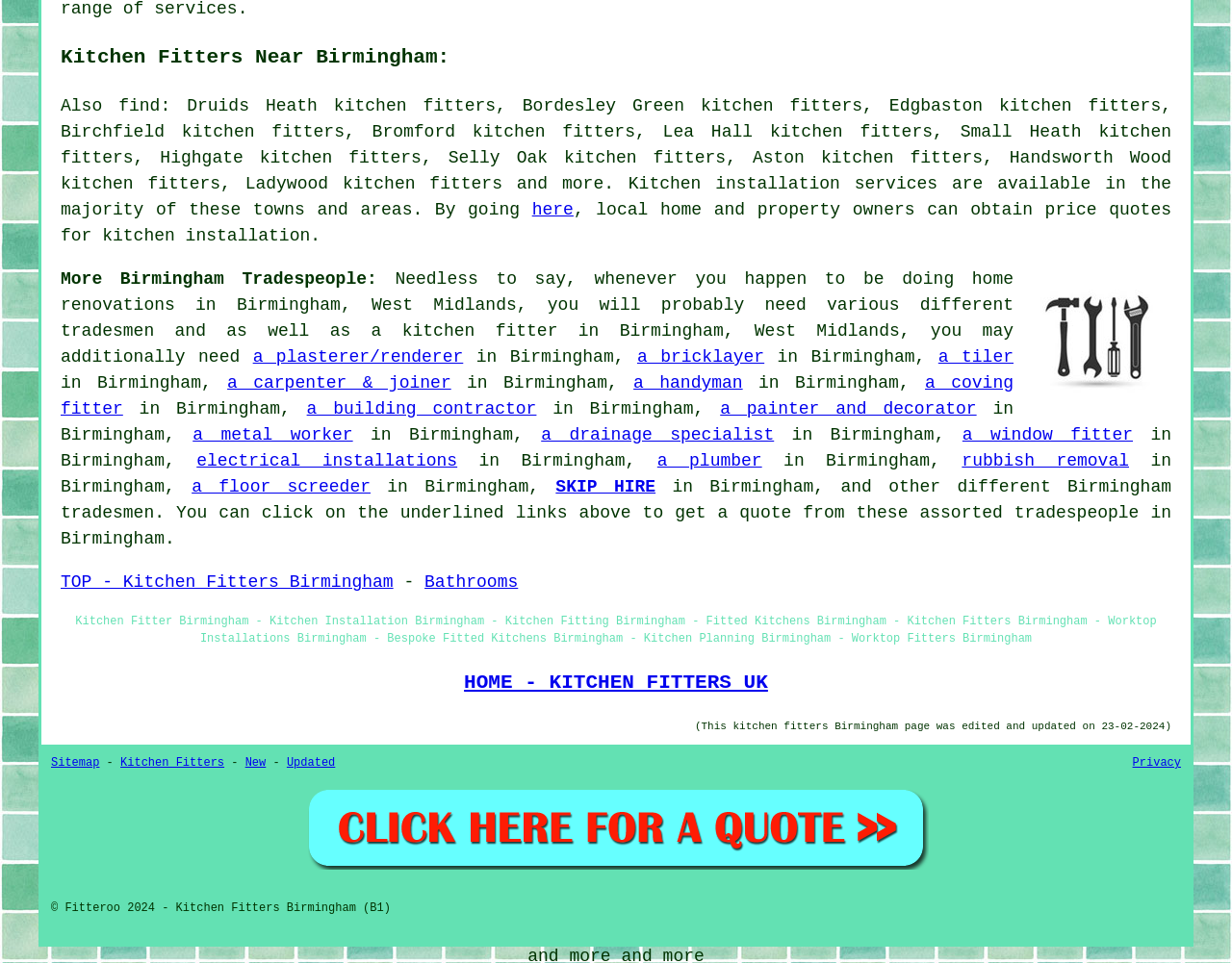Give the bounding box coordinates for the element described as: "a bricklayer".

[0.517, 0.361, 0.62, 0.381]